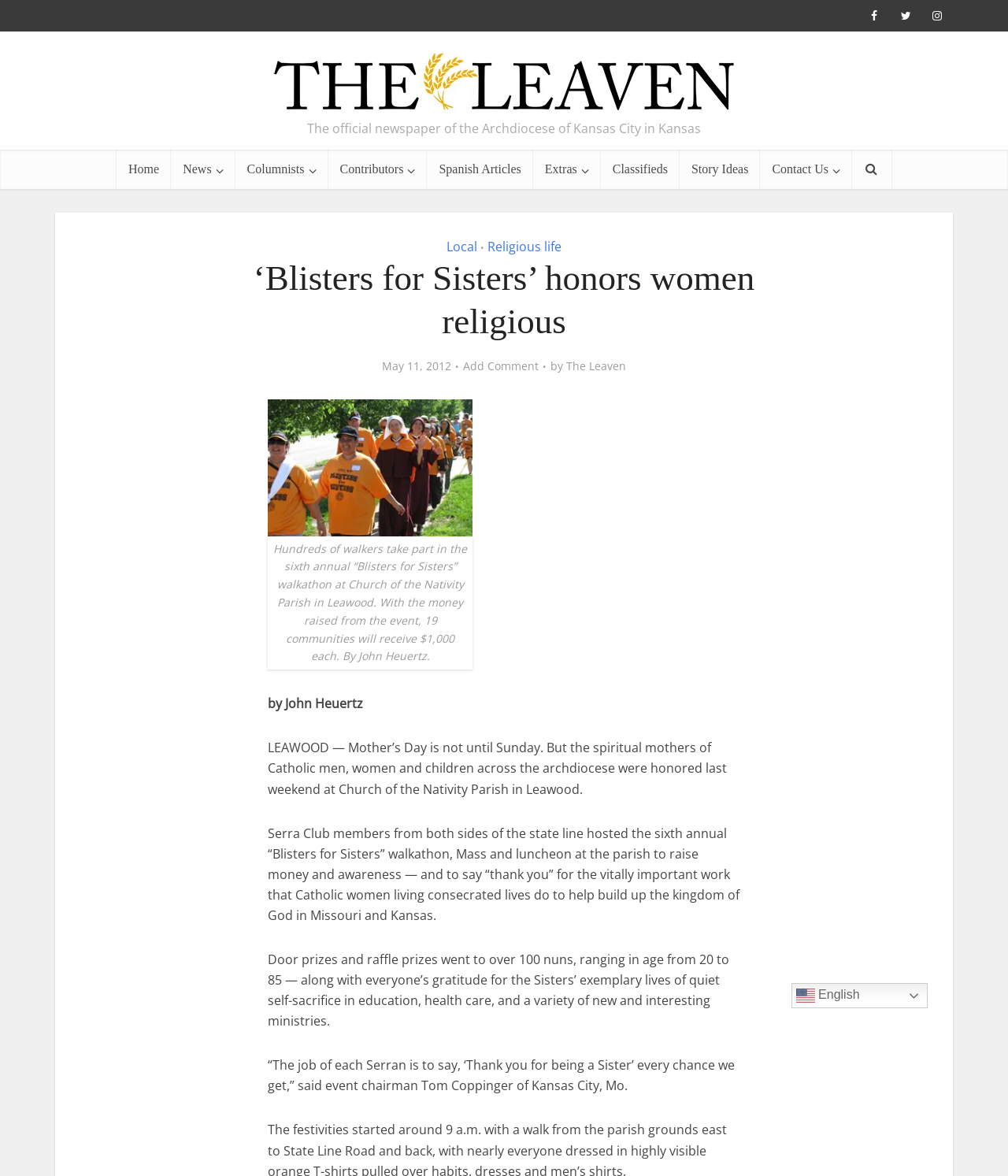What is the name of the event described in the article?
Based on the screenshot, give a detailed explanation to answer the question.

I found the answer by reading the article's heading, which says '‘Blisters for Sisters’ honors women religious'. This suggests that 'Blisters for Sisters' is the name of the event being described.